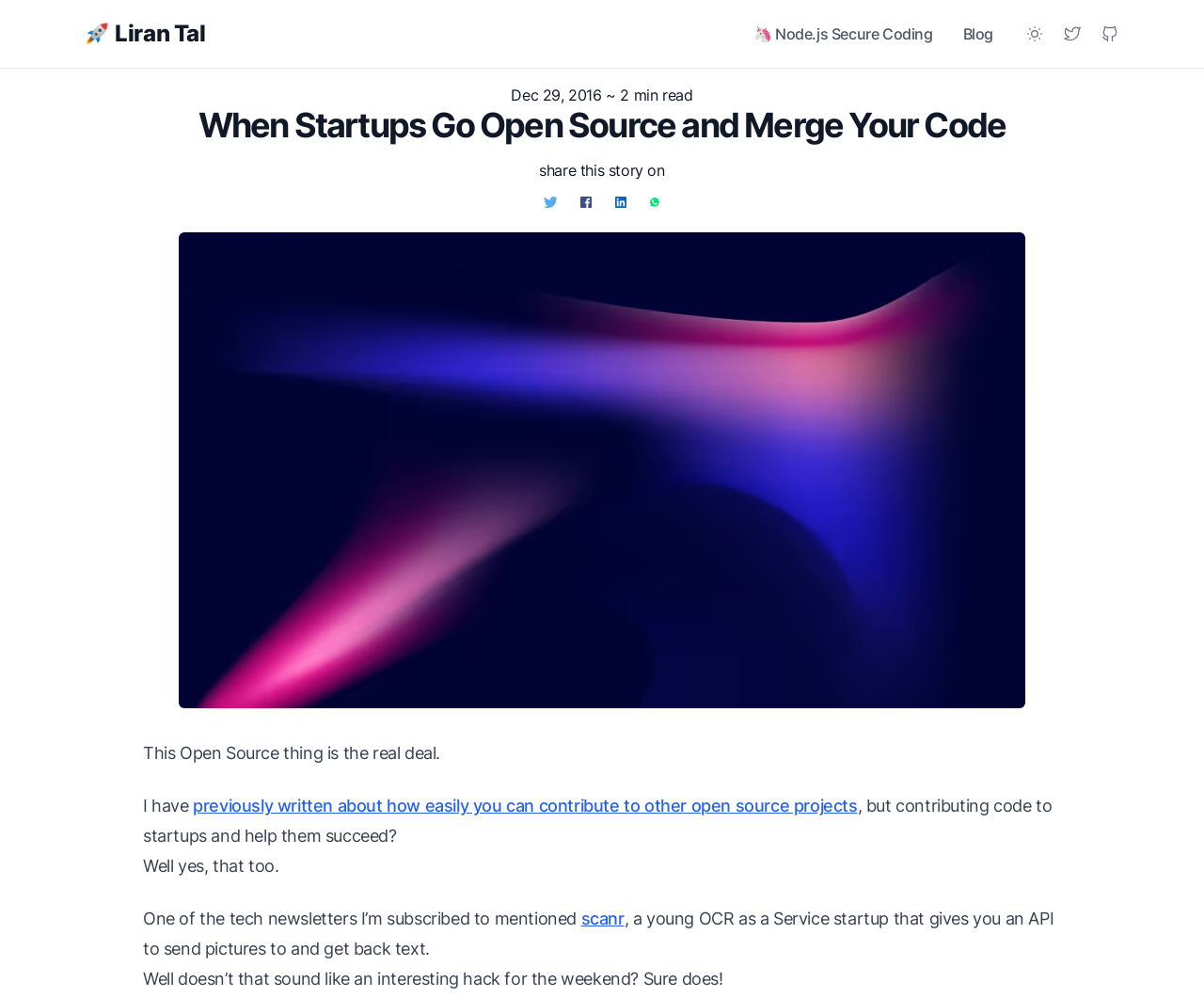Please determine the primary heading and provide its text.

When Startups Go Open Source and Merge Your Code